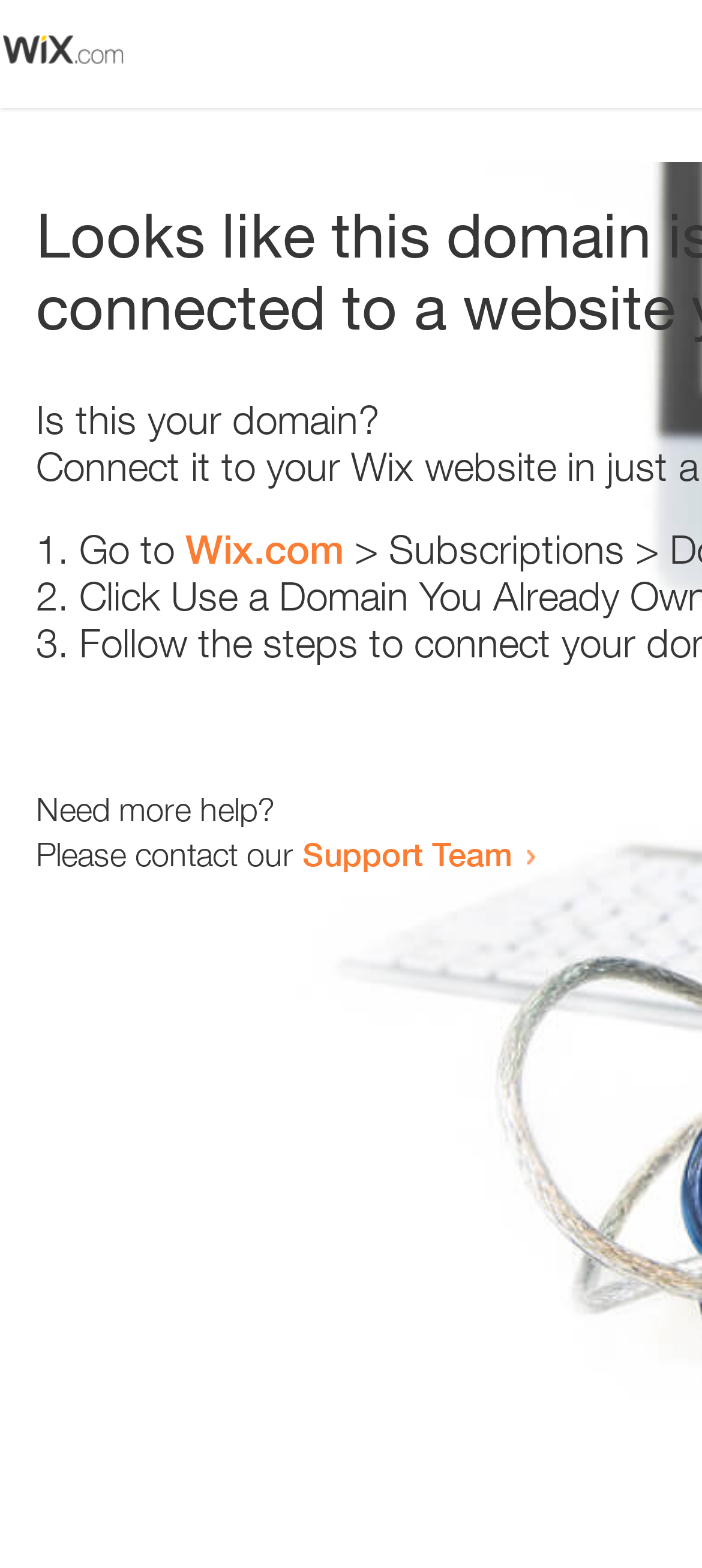What is the purpose of the webpage?
Based on the screenshot, respond with a single word or phrase.

Error resolution